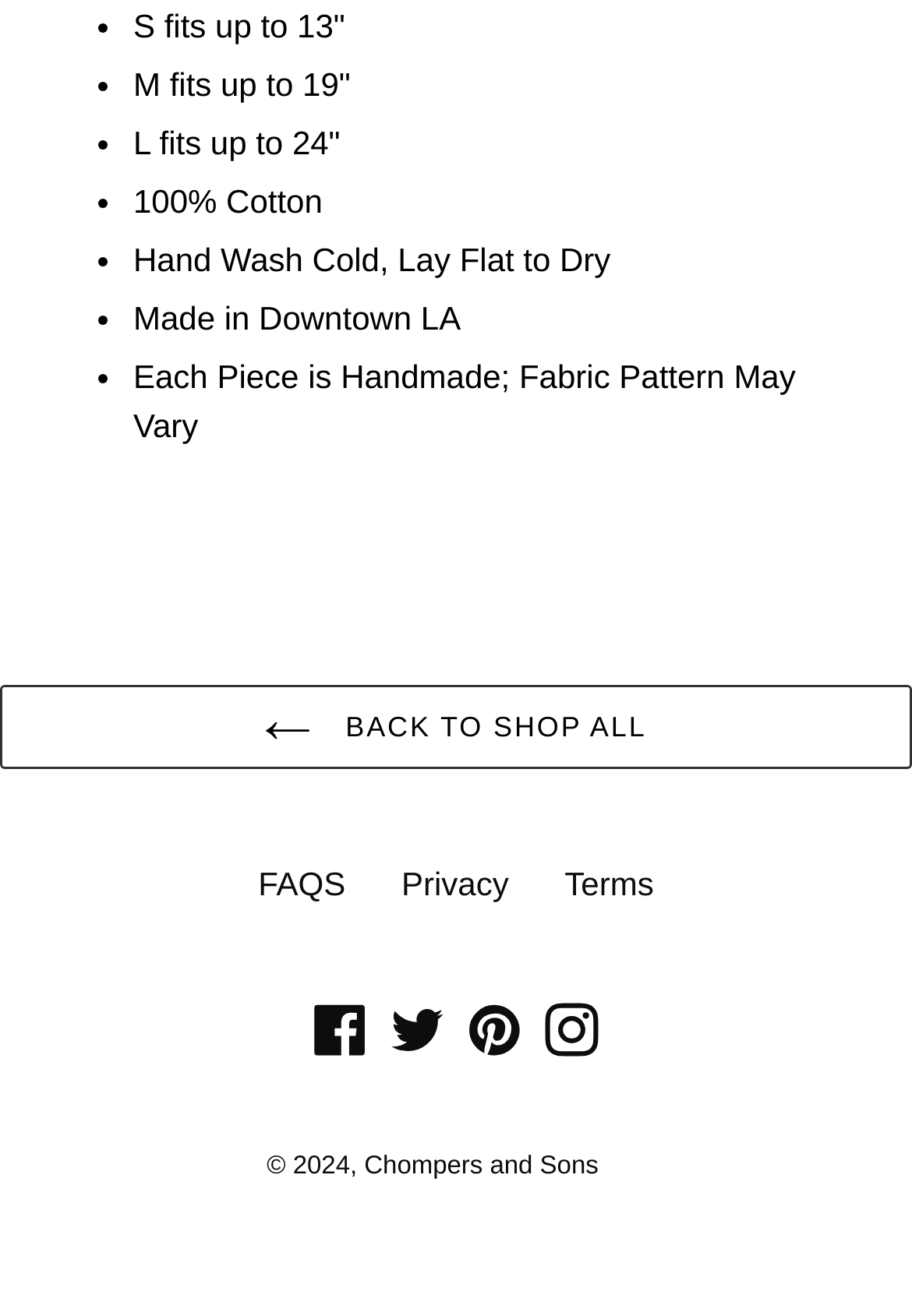Can you provide the bounding box coordinates for the element that should be clicked to implement the instruction: "check terms and conditions"?

[0.619, 0.658, 0.717, 0.686]